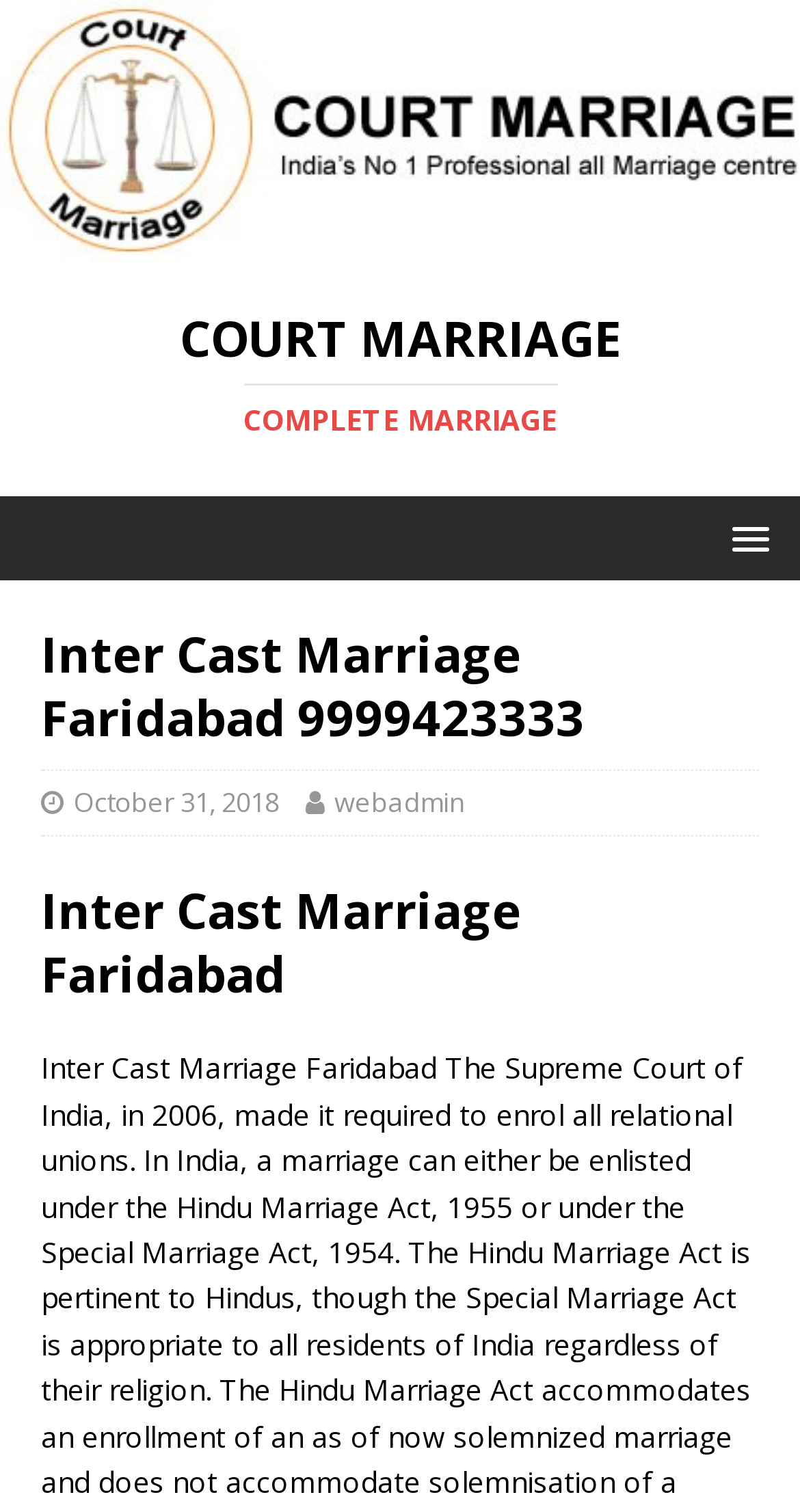Respond concisely with one word or phrase to the following query:
What is the subtitle of the webpage?

Inter Cast Marriage Faridabad